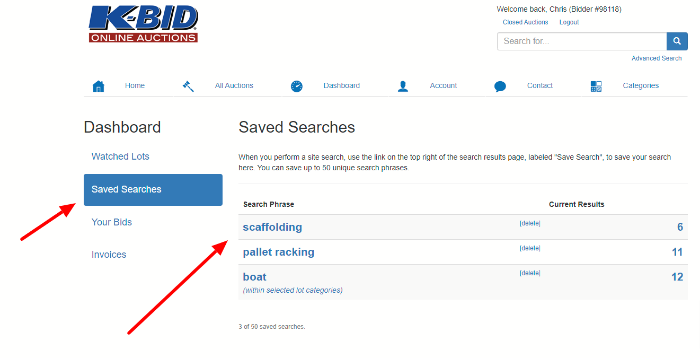Offer a detailed explanation of the image.

The image showcases the "Saved Searches" section on the K-BID online auction platform. It features a user-friendly interface highlighting the dashboard functionalities, particularly the saved search feature. Users are welcomed back, indicated by a personalized message, illustrating a smooth user experience. 

On the left, the navigation panel shows various options, including "Dashboard," "Watched Lots," "Your Bids," and "Invoices." The main section titled "Saved Searches" explains how users can utilize the search feature, emphasizing the ability to save up to 50 unique search phrases for easy access to desired items. Below this explanation, a table displays three saved searches: "scaffolding," "pallet racking," and "boat," alongside their current results, showcasing how many items match each search term. 

This image exemplifies the platform's focus on providing a streamlined auction experience, allowing users to efficiently manage and revisit their search interests.